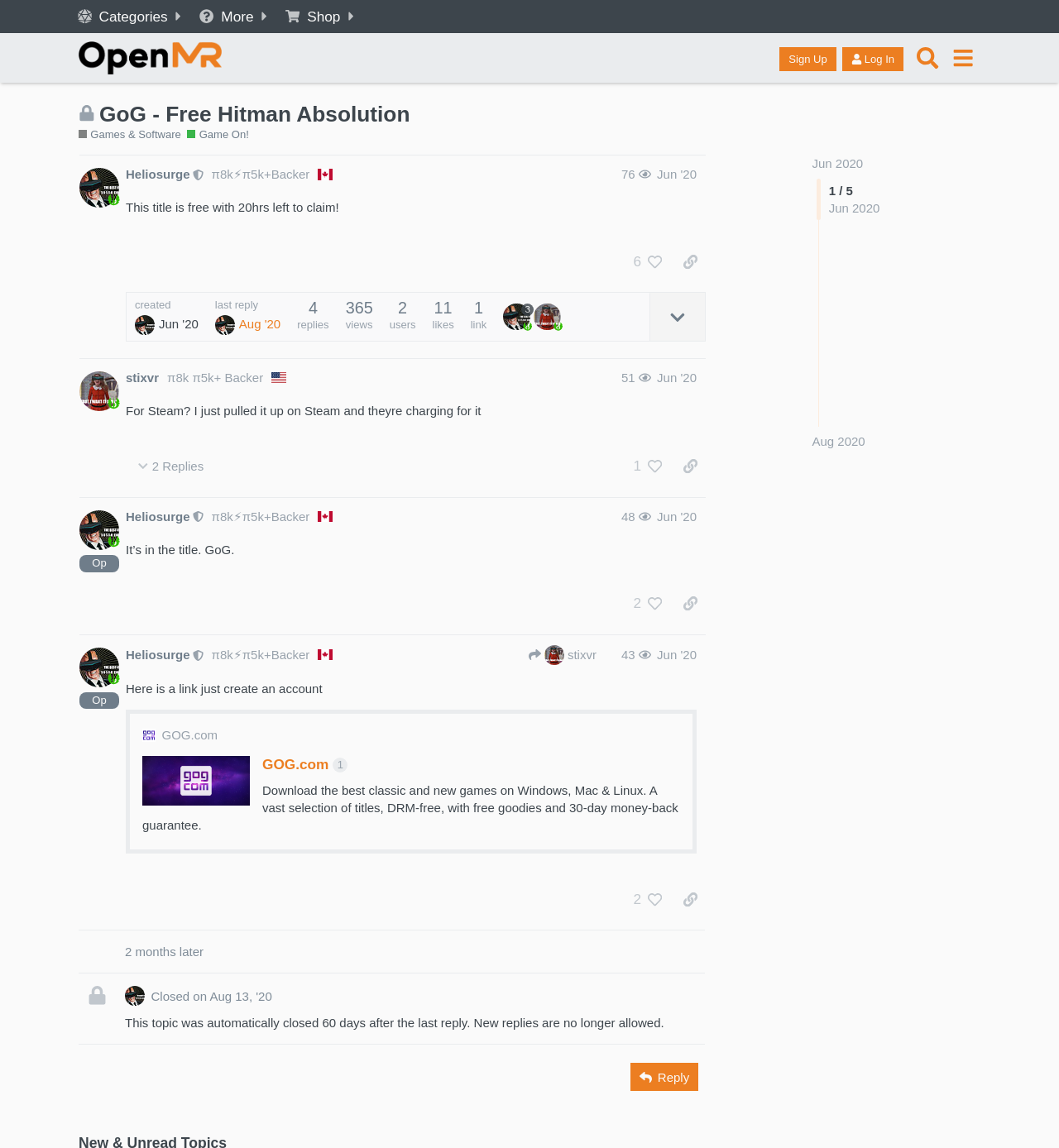What is the title of the first post?
Refer to the screenshot and deliver a thorough answer to the question presented.

I looked for the title of the first post and found the text 'This title is free with 20hrs left to claim!' which is the title of the first post.